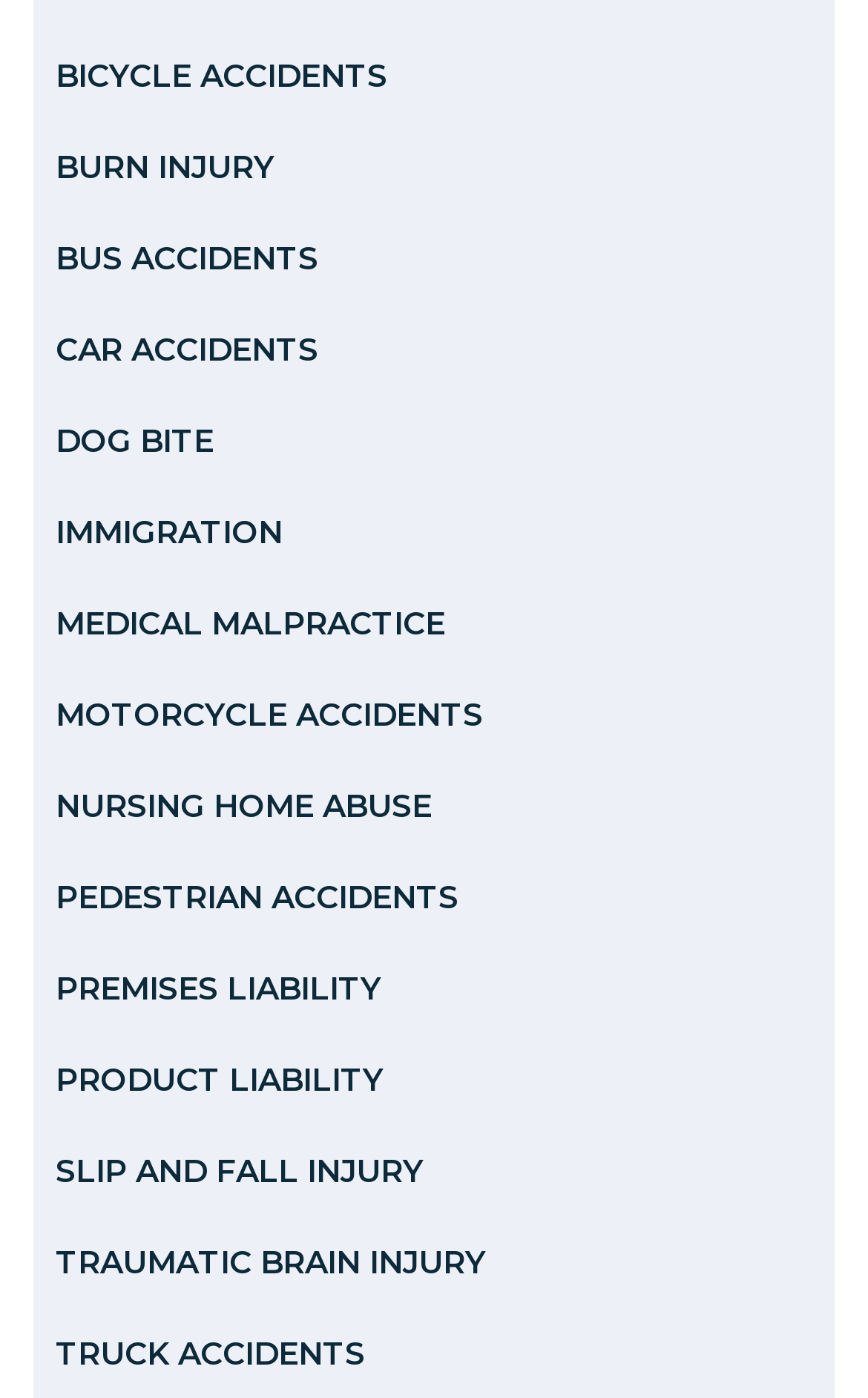Using the details from the image, please elaborate on the following question: What type of accidents are listed on this webpage?

By examining the links on the webpage, I can see that there are various types of accidents listed, including bicycle accidents, burn injury, bus accidents, car accidents, and many more. This suggests that the webpage is related to accidents and injuries.